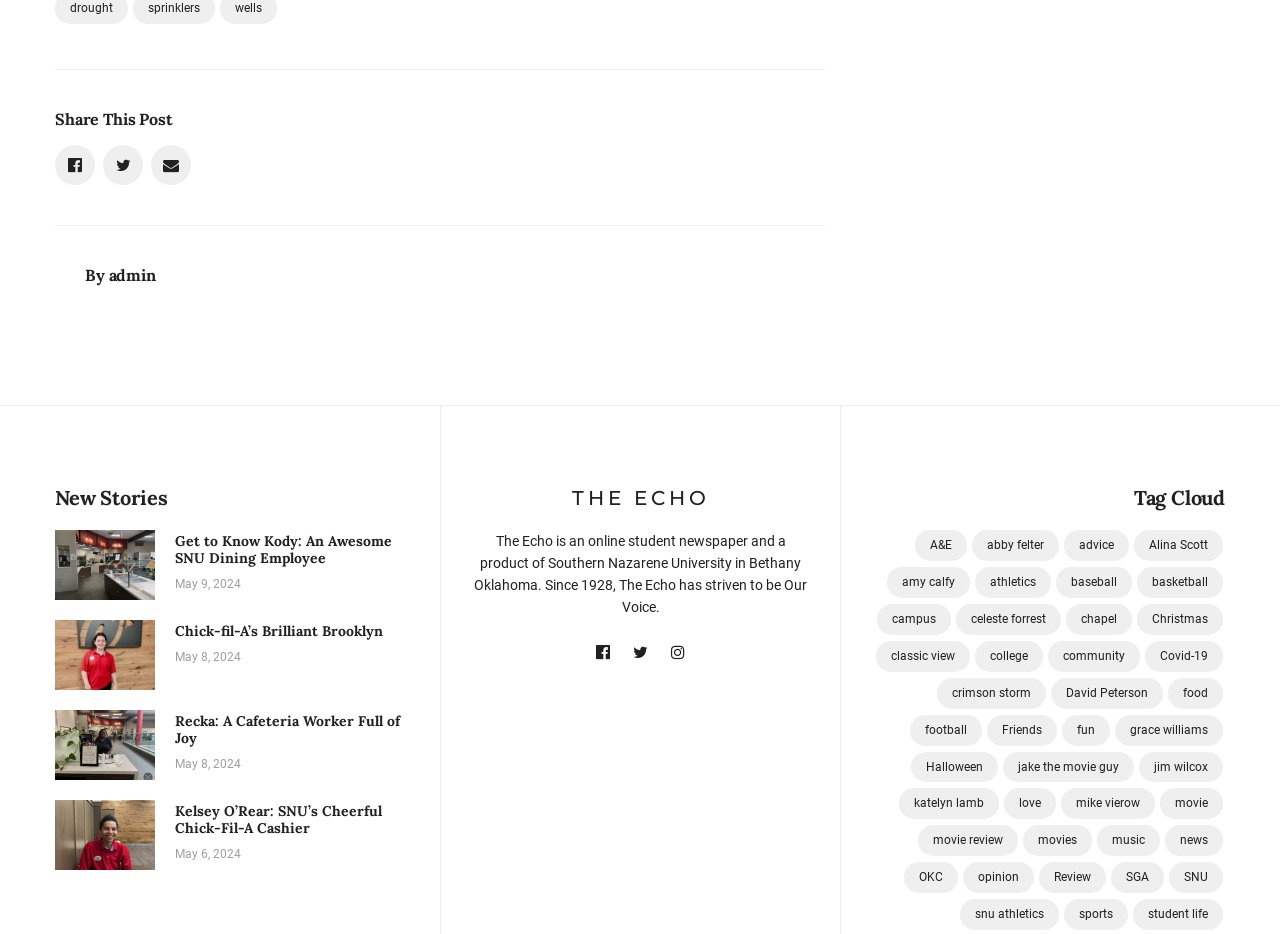How many items are in the 'news' category? Based on the screenshot, please respond with a single word or phrase.

70 items